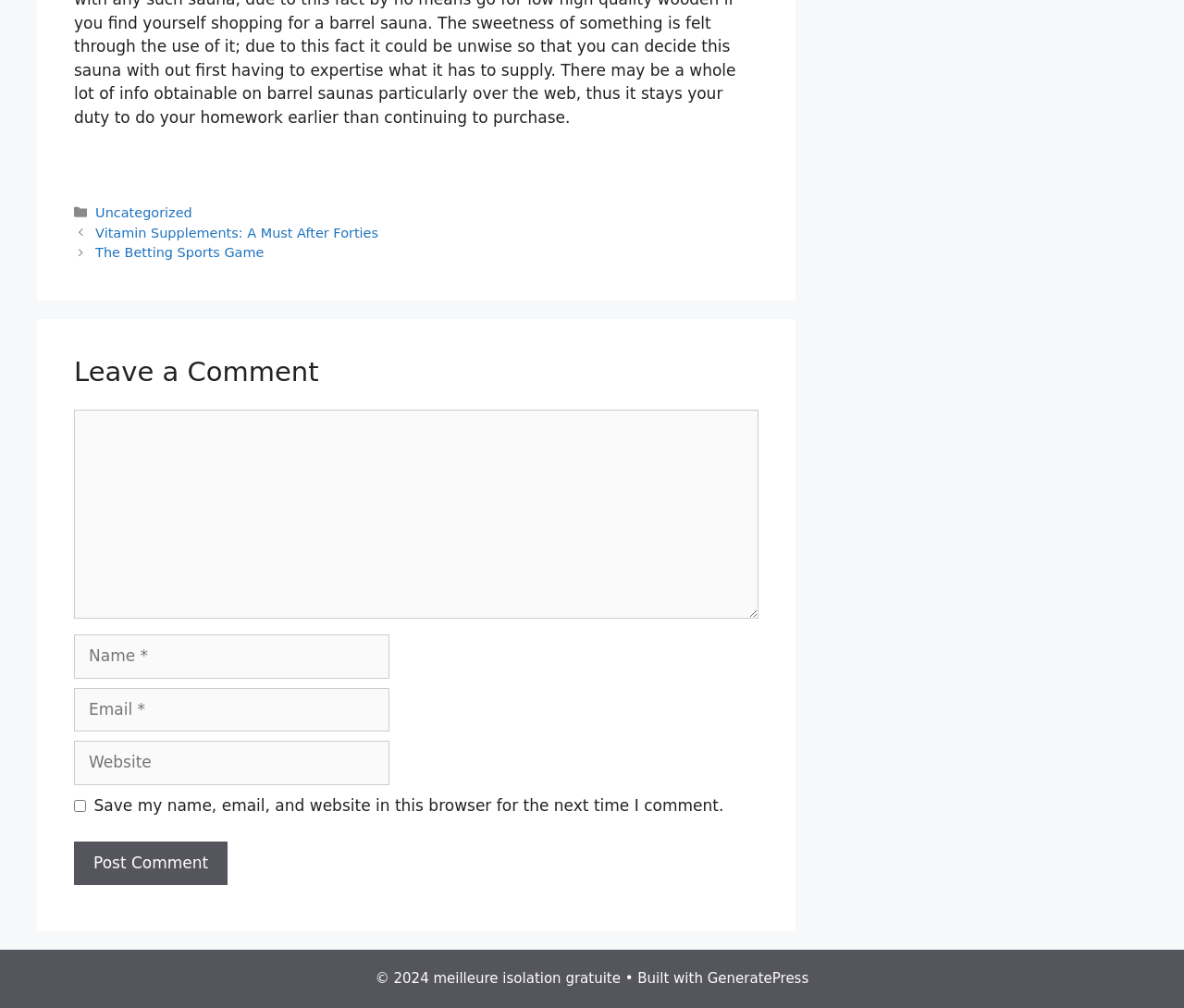Please answer the following question using a single word or phrase: 
What is the purpose of the textboxes at the bottom of the page?

Leave a comment